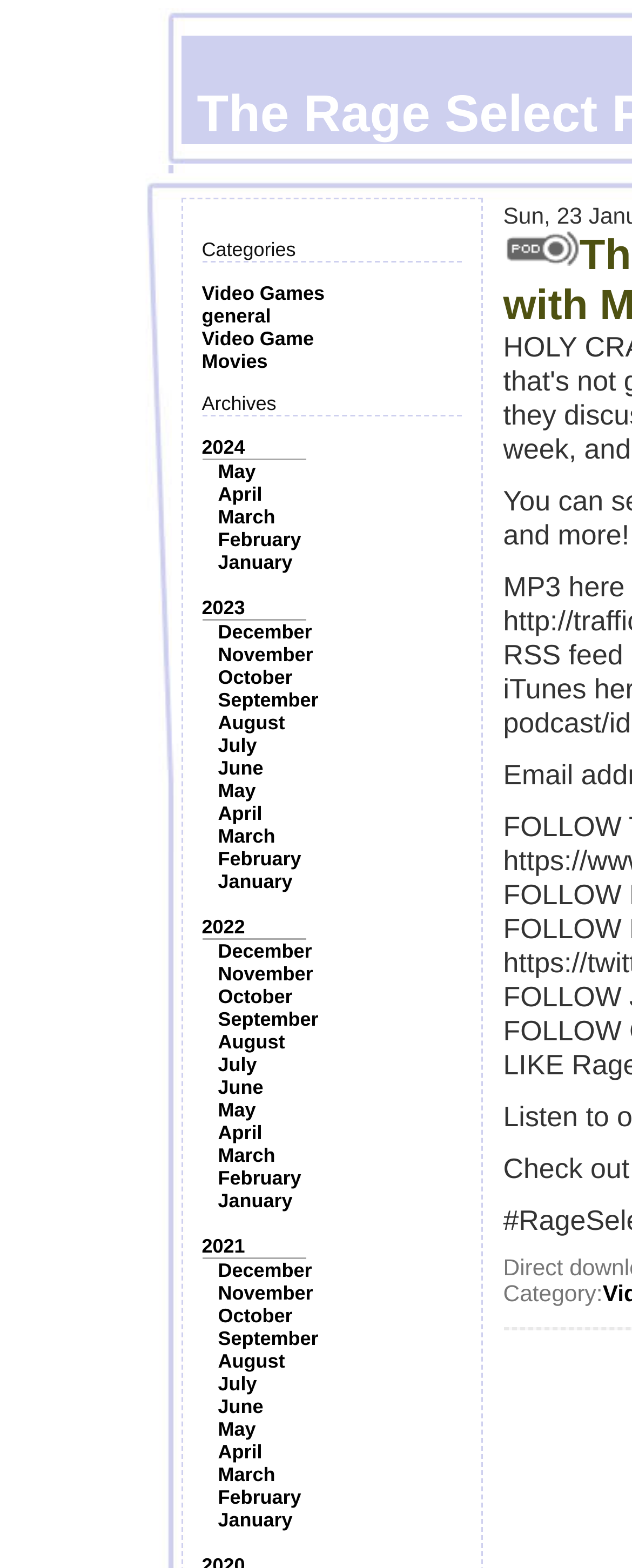Could you determine the bounding box coordinates of the clickable element to complete the instruction: "Click on the '2023' link"? Provide the coordinates as four float numbers between 0 and 1, i.e., [left, top, right, bottom].

[0.319, 0.38, 0.388, 0.395]